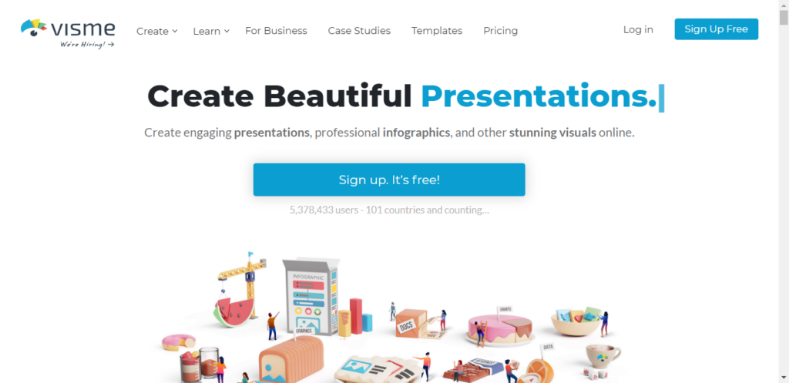Provide a short, one-word or phrase answer to the question below:
What type of visuals can be created using Visme?

Presentations and infographics